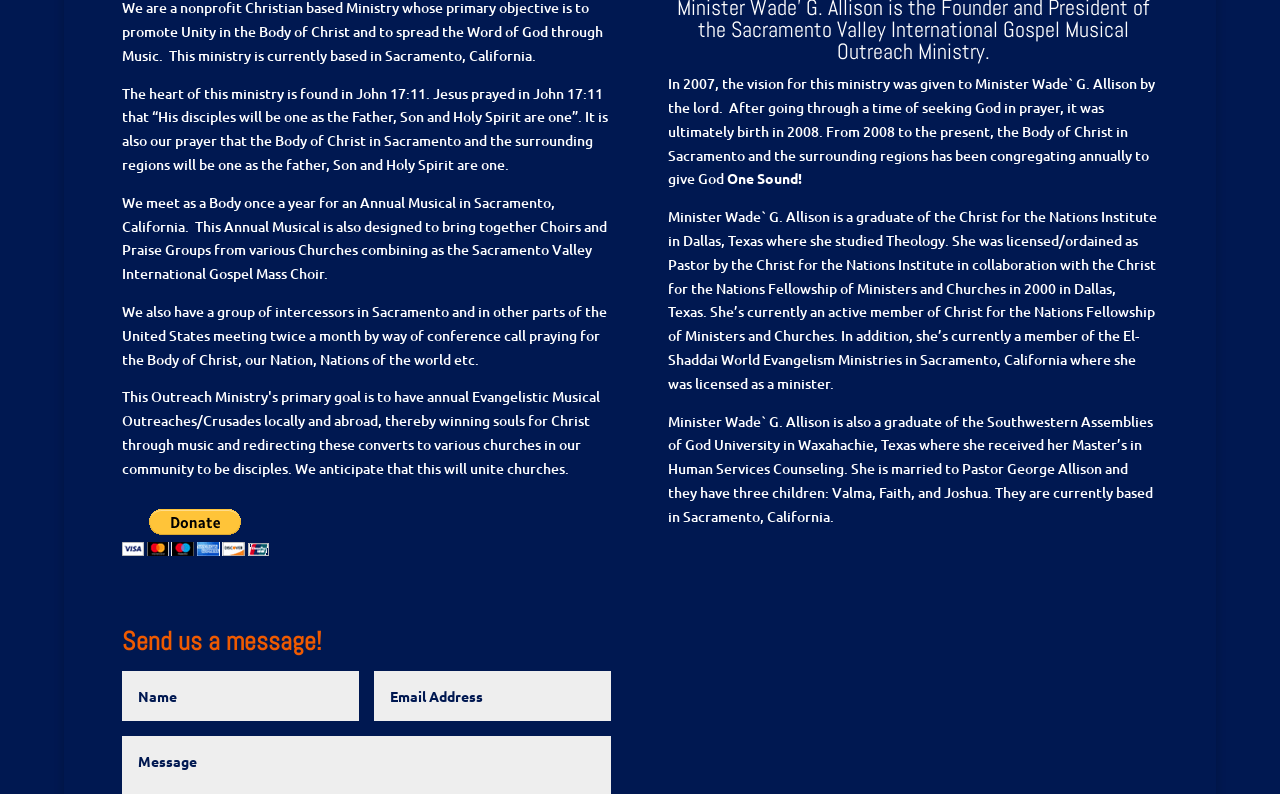Kindly determine the bounding box coordinates for the clickable area to achieve the given instruction: "Read about Promocodes Team".

None